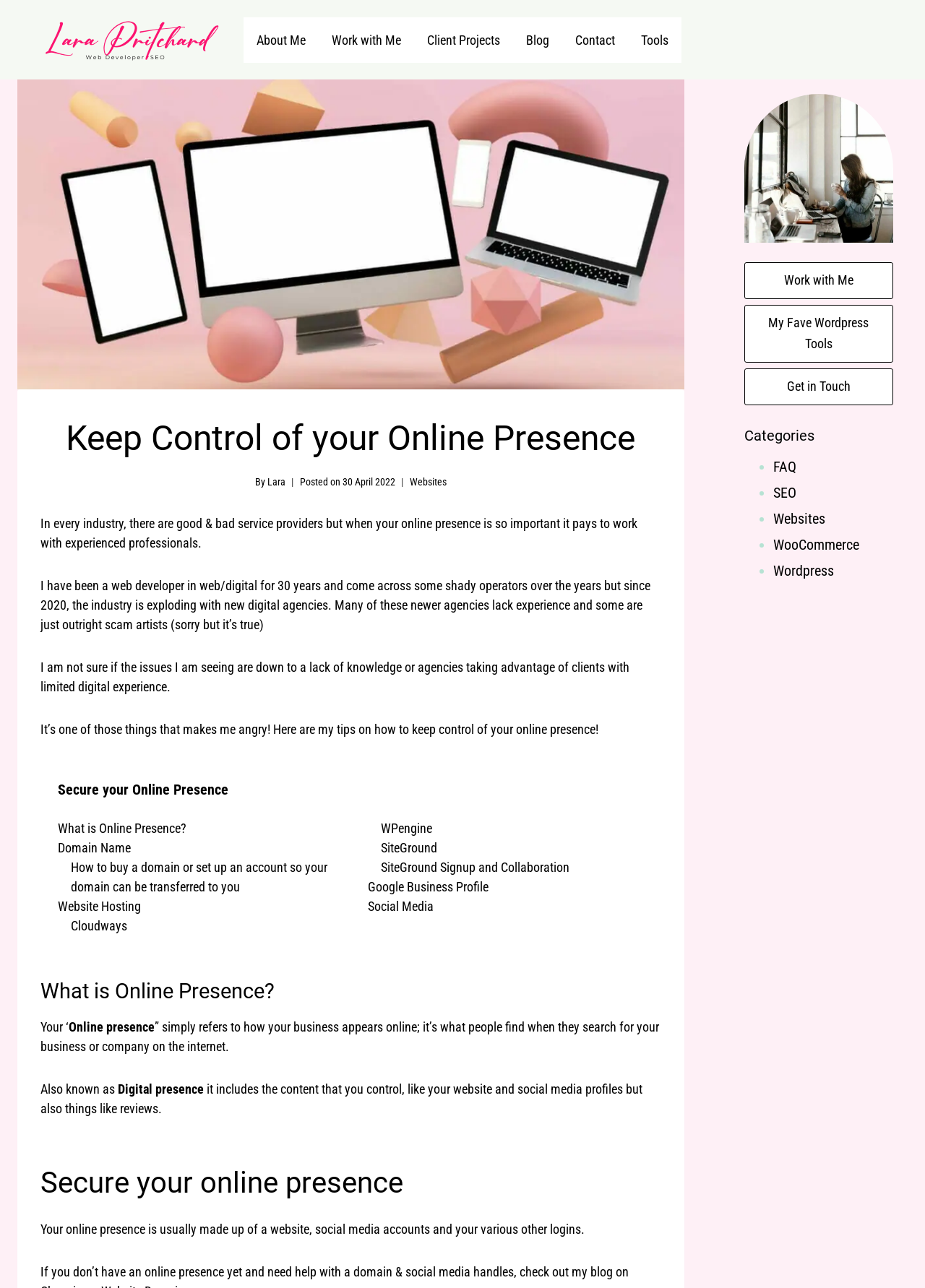How many links are there in the primary navigation?
Based on the image, answer the question with as much detail as possible.

The primary navigation is located at the top of the webpage and contains links to 'About Me', 'Work with Me', 'Client Projects', 'Blog', 'Contact', 'Tools', and therefore there are 7 links in total.